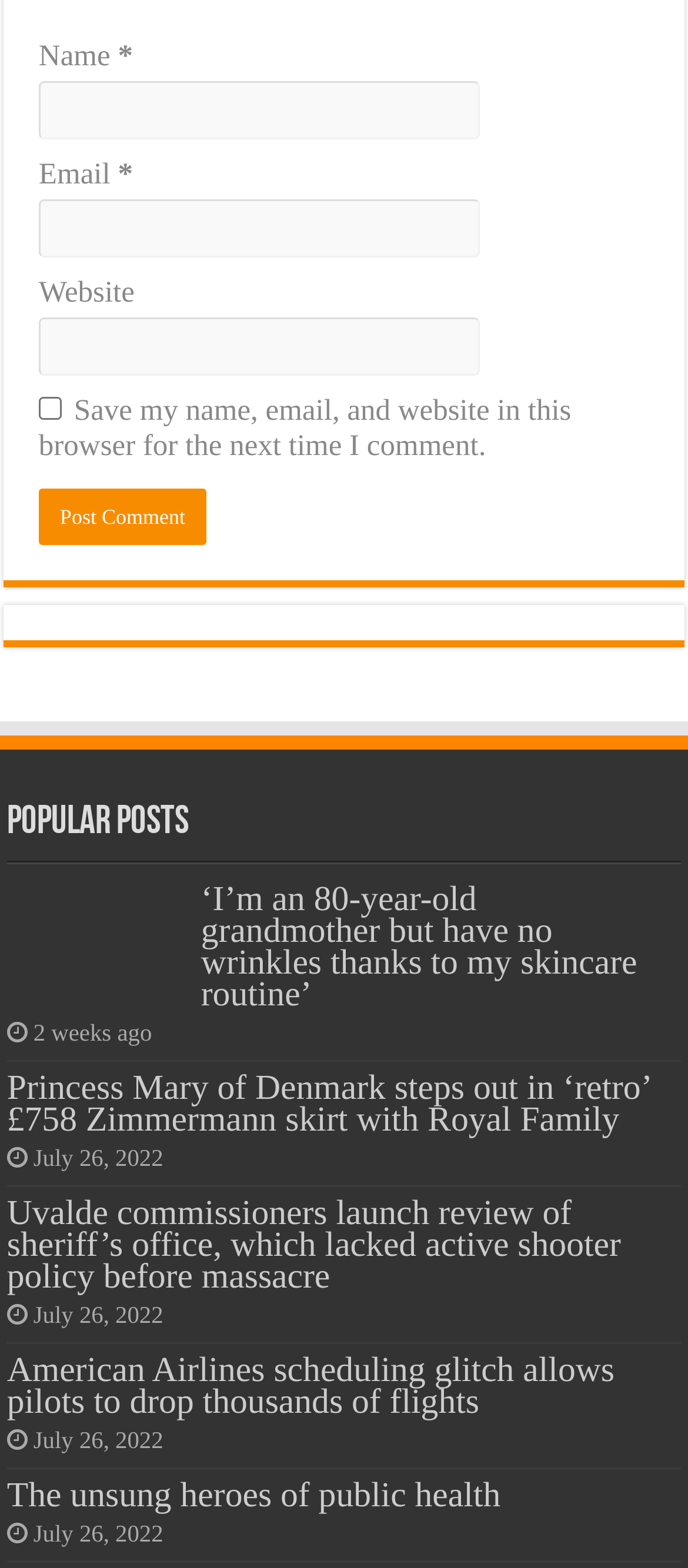Using the provided element description, identify the bounding box coordinates as (top-left x, top-left y, bottom-right x, bottom-right y). Ensure all values are between 0 and 1. Description: parent_node: Website name="url"

[0.056, 0.203, 0.697, 0.24]